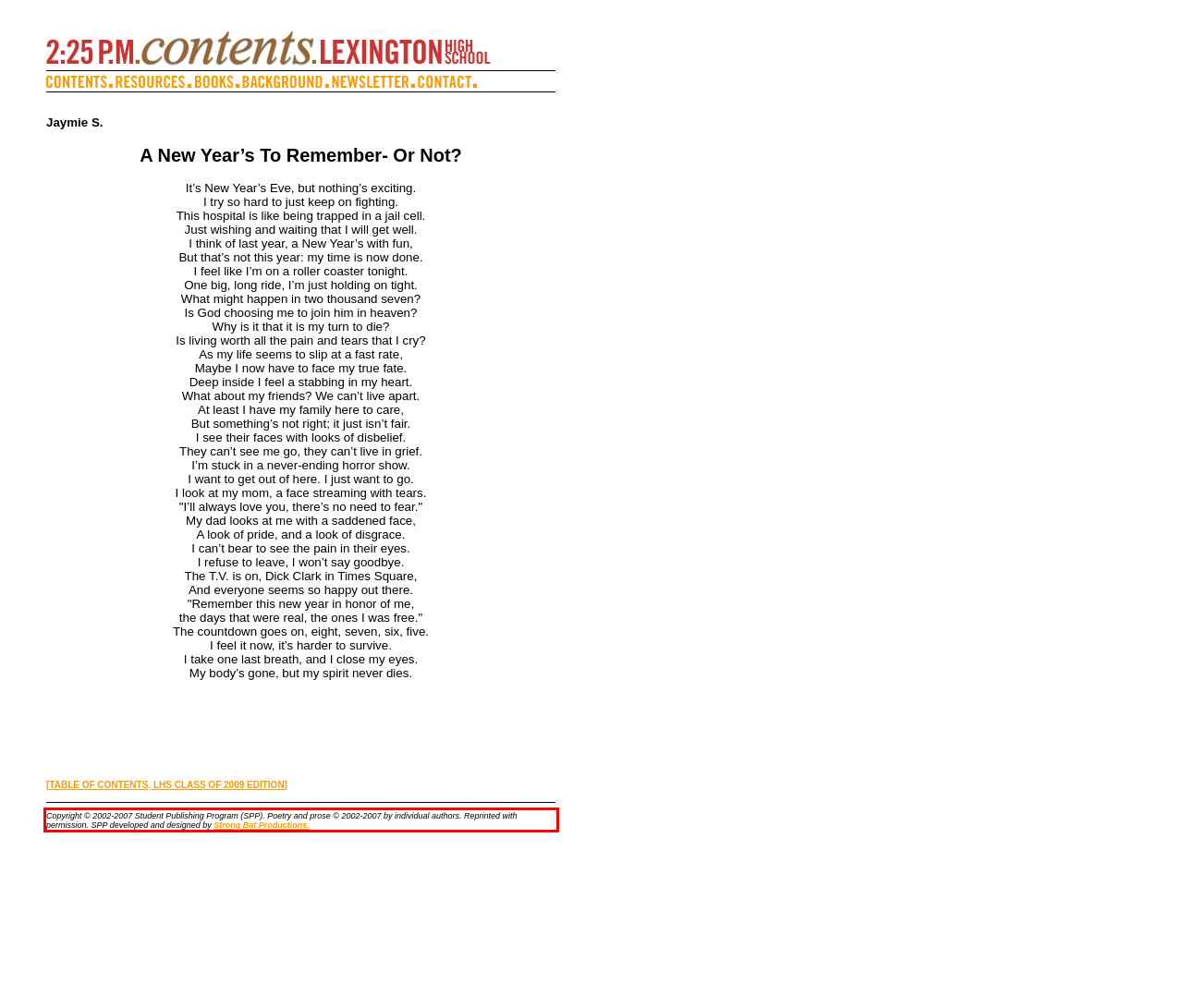Identify the red bounding box in the webpage screenshot and perform OCR to generate the text content enclosed.

Copyright © 2002-2007 Student Publishing Program (SPP). Poetry and prose © 2002-2007 by individual authors. Reprinted with permission. SPP developed and designed by Strong Bat Productions.